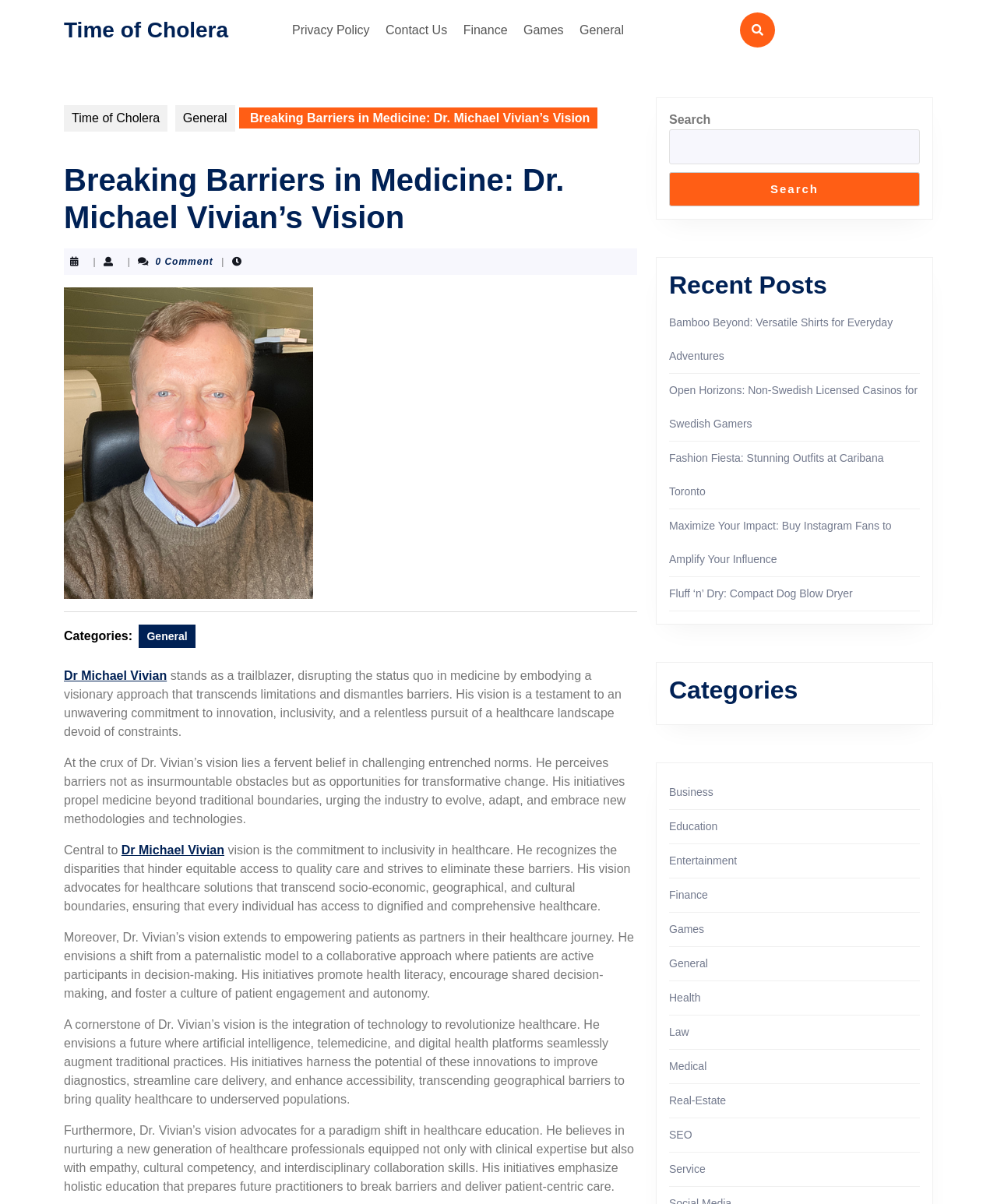What is the role of patients in Dr. Vivian's vision?
Provide an in-depth and detailed explanation in response to the question.

Dr. Vivian's vision envisions patients as active participants in their healthcare journey, involving them in decision-making and promoting health literacy, which is a shift from the traditional paternalistic model of healthcare.